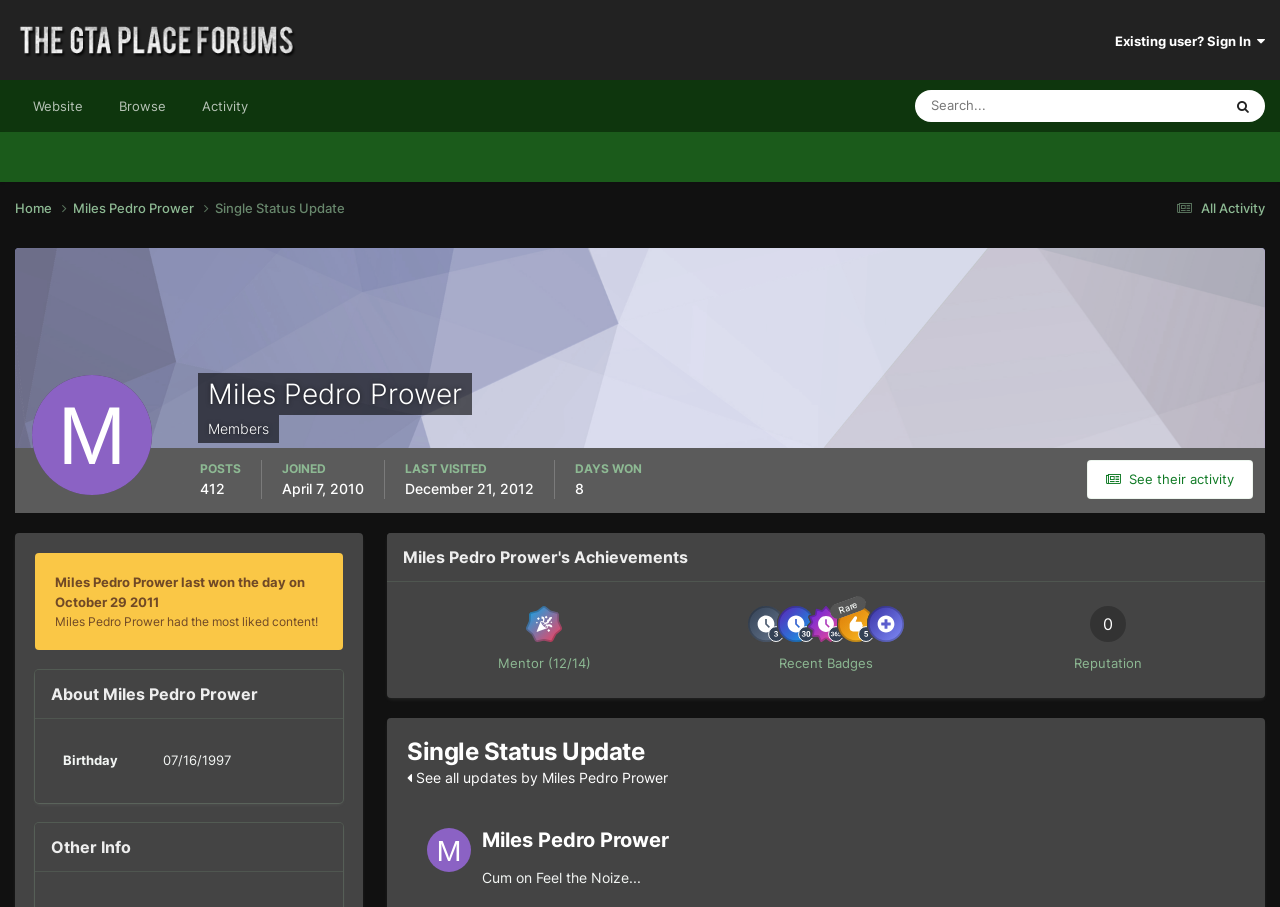Please identify the primary heading of the webpage and give its text content.

Miles Pedro Prower